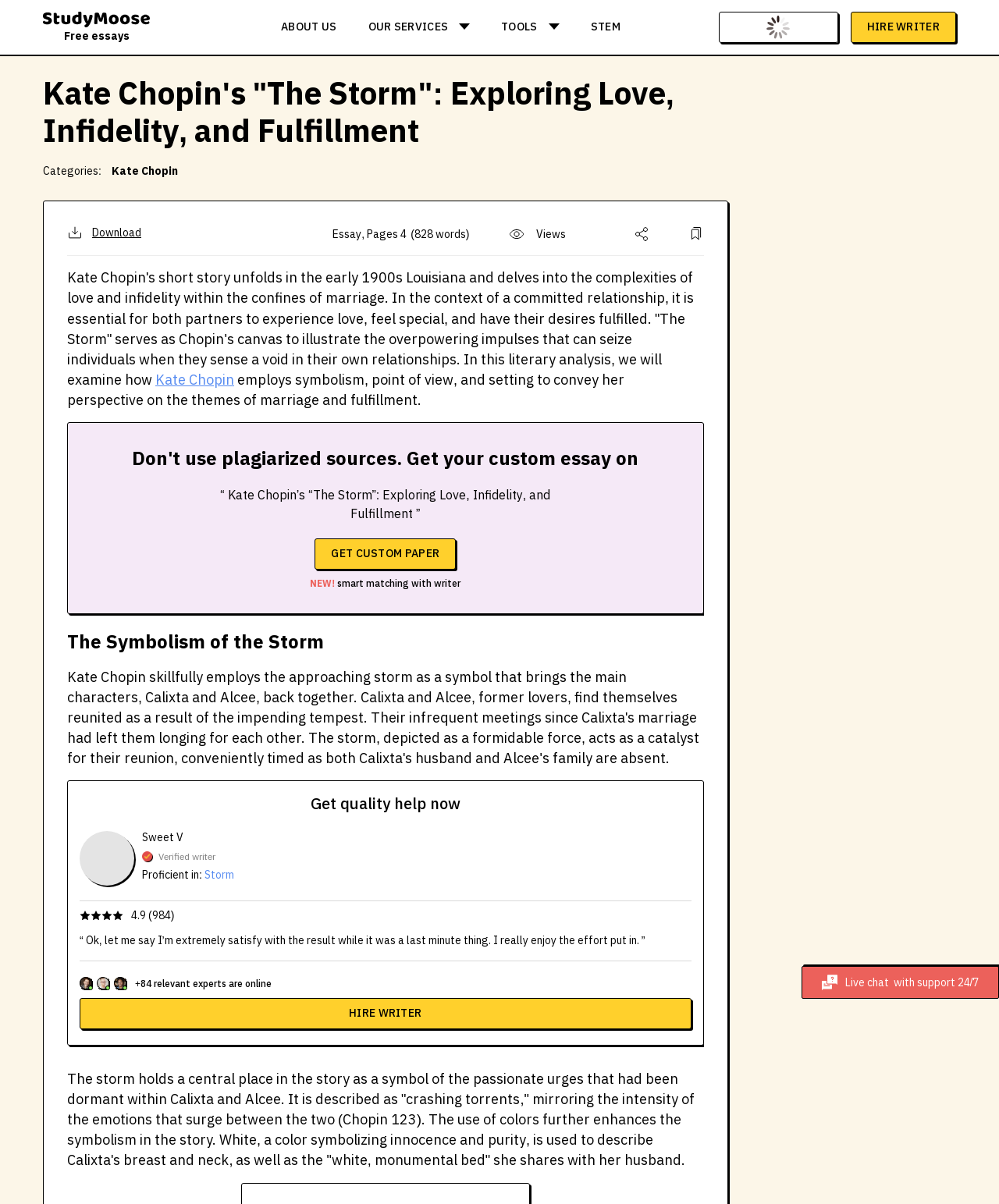Respond to the following question with a brief word or phrase:
What is the rating of the writer?

4.9